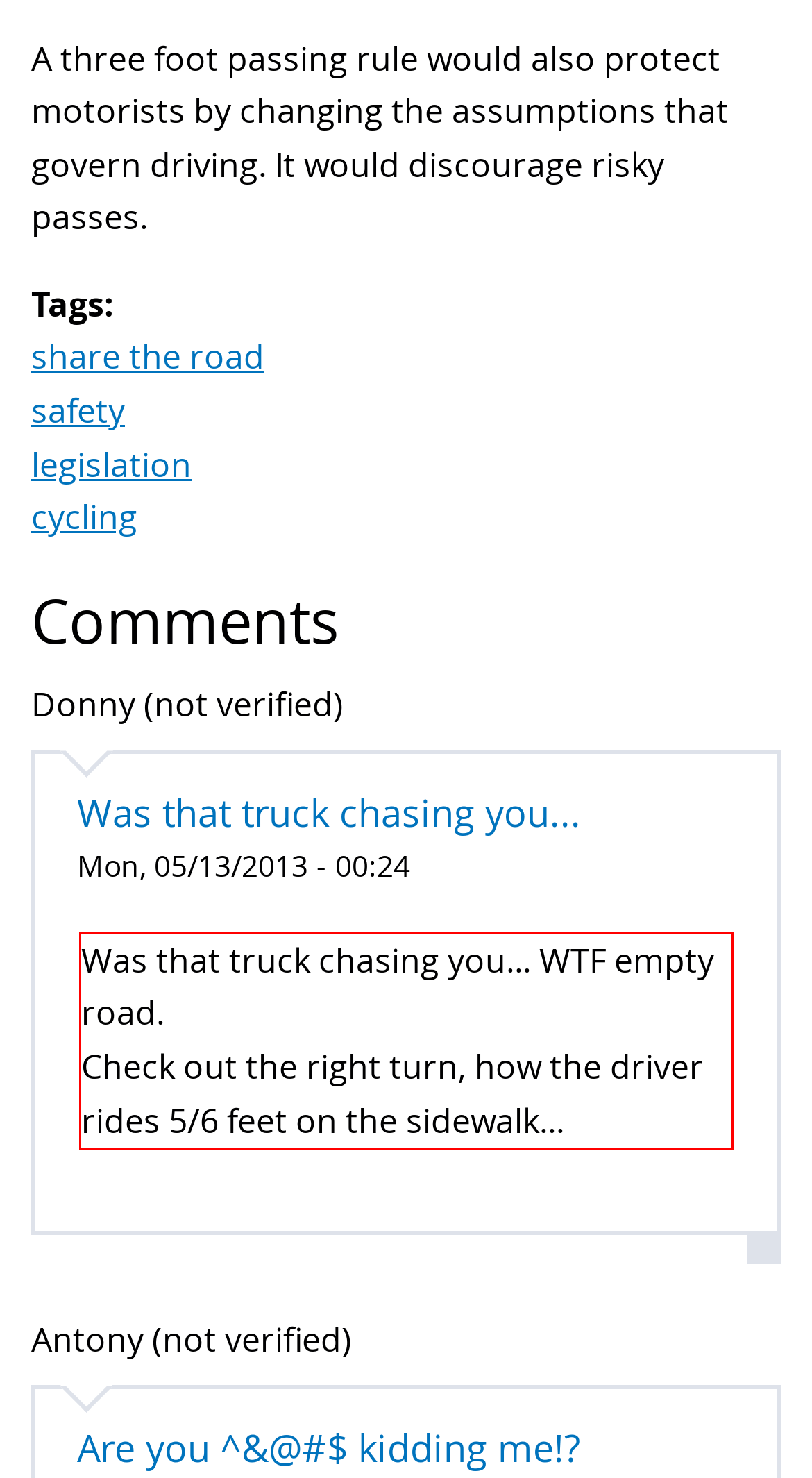You have a screenshot of a webpage with a red bounding box. Identify and extract the text content located inside the red bounding box.

Was that truck chasing you... WTF empty road. Check out the right turn, how the driver rides 5/6 feet on the sidewalk...